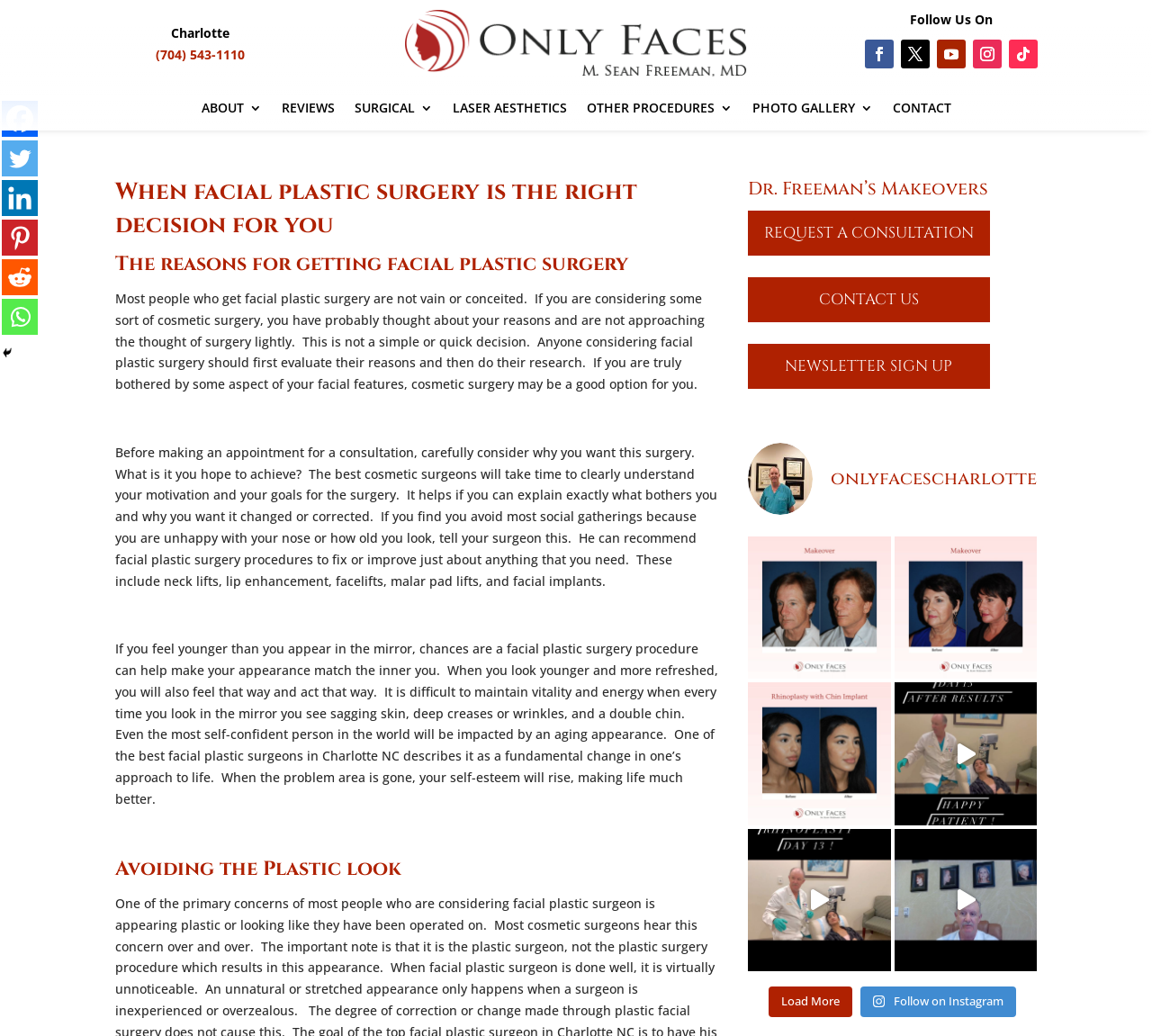Can you find the bounding box coordinates for the element to click on to achieve the instruction: "Click the 'REQUEST A CONSULTATION' button"?

[0.649, 0.204, 0.859, 0.247]